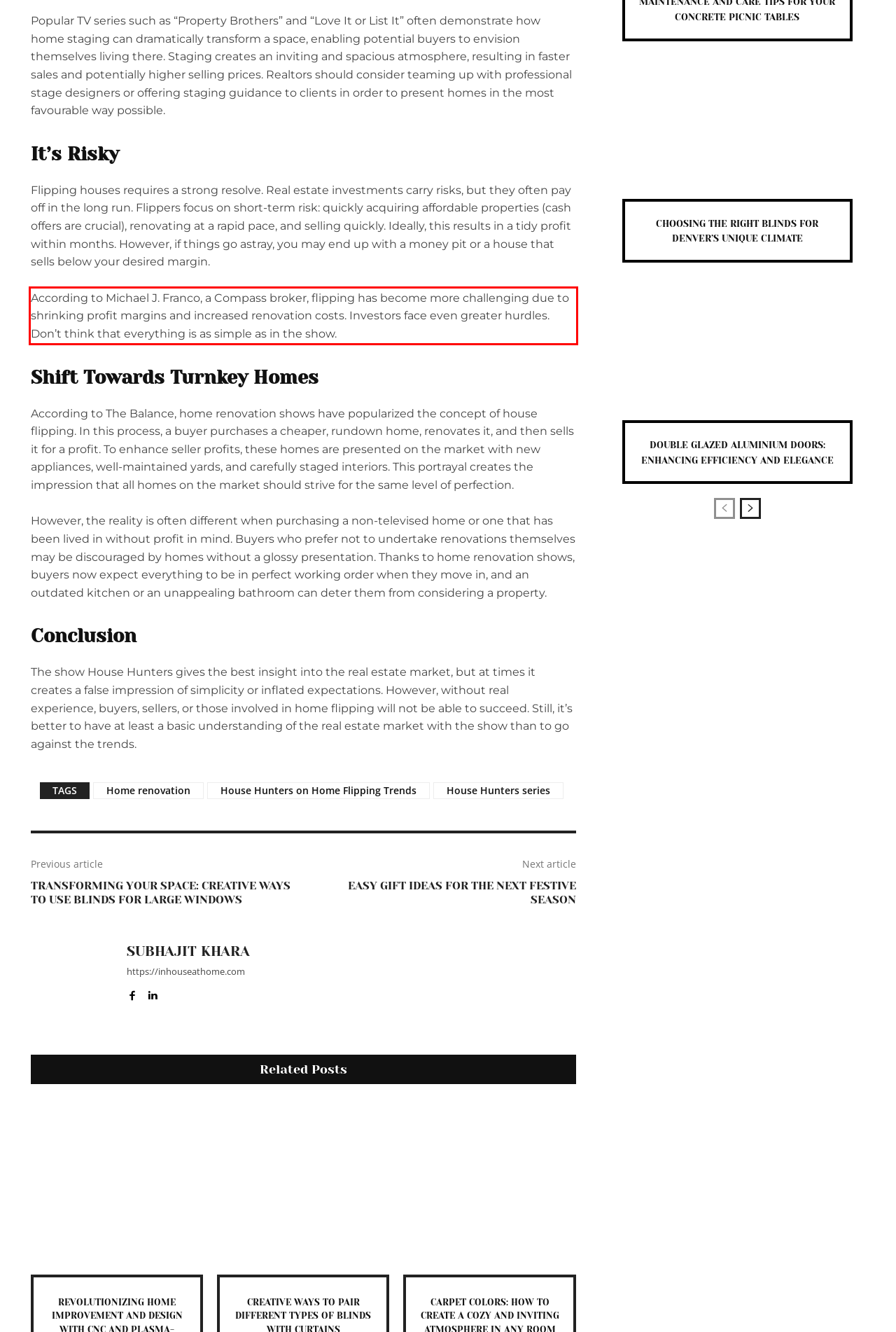Given a webpage screenshot, locate the red bounding box and extract the text content found inside it.

According to Michael J. Franco, a Compass broker, flipping has become more challenging due to shrinking profit margins and increased renovation costs. Investors face even greater hurdles. Don’t think that everything is as simple as in the show.